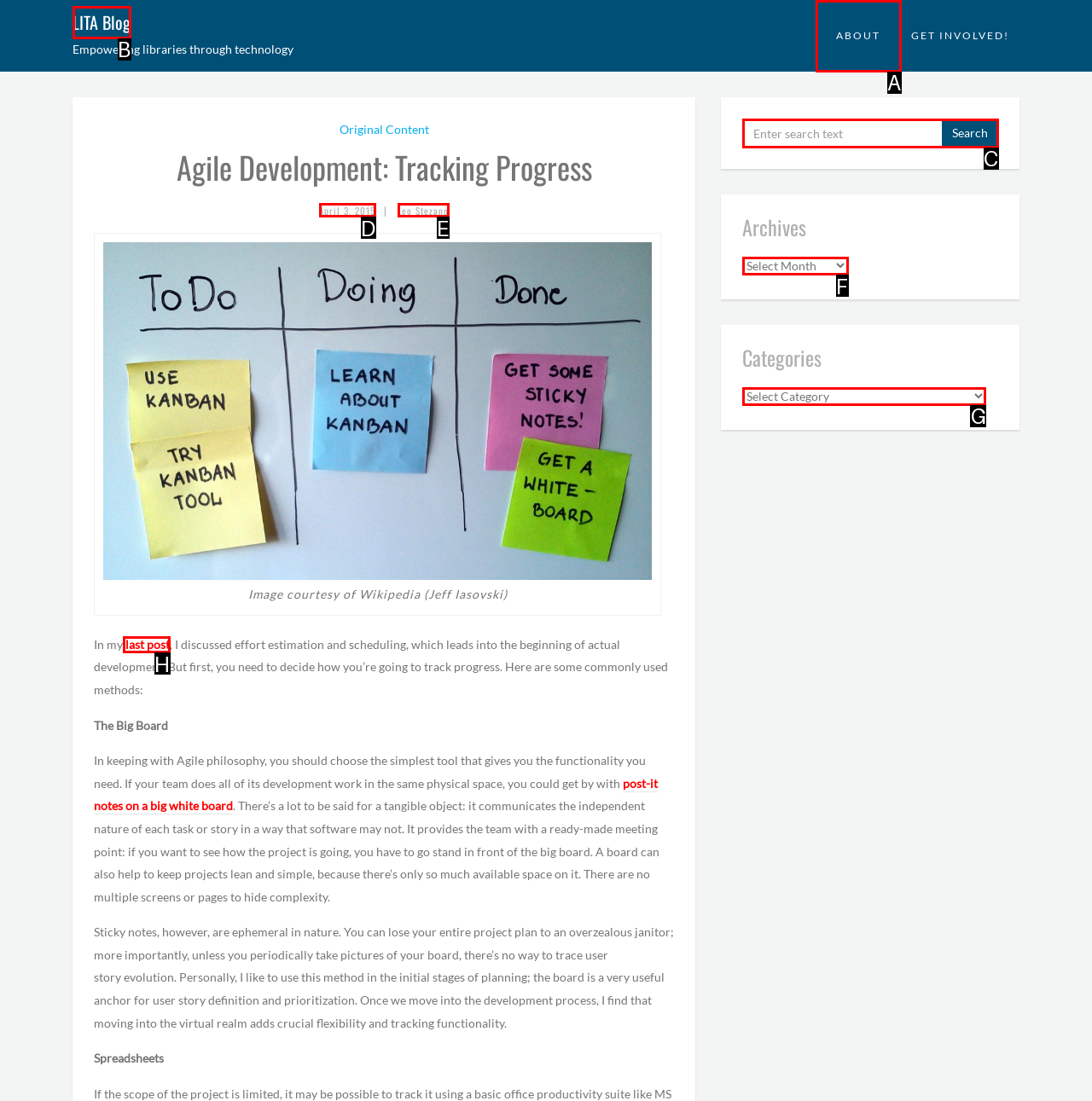Pick the right letter to click to achieve the task: Select a category
Answer with the letter of the correct option directly.

G